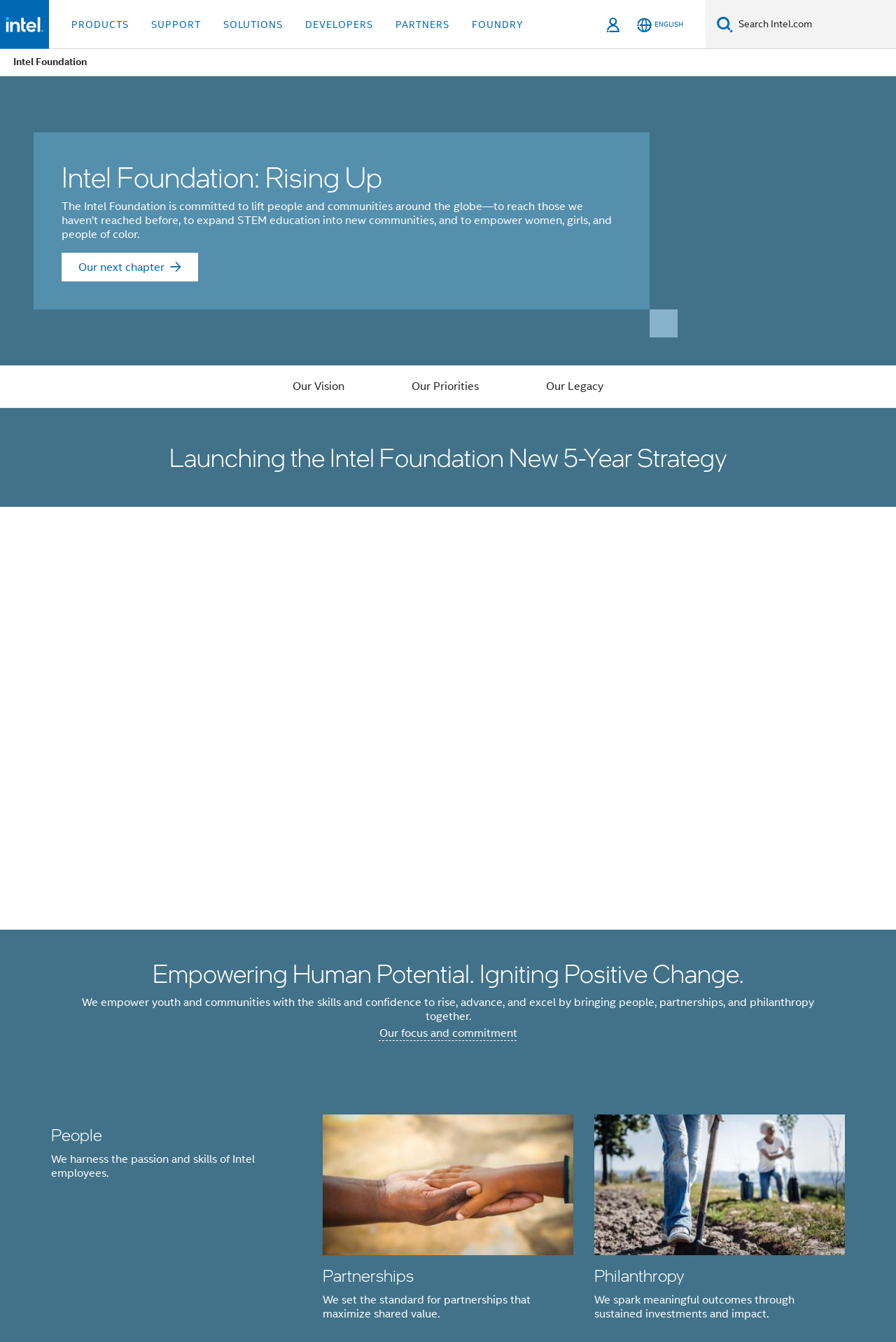Locate the UI element described as follows: "English". Return the bounding box coordinates as four float numbers between 0 and 1 in the order [left, top, right, bottom].

[0.707, 0.0, 0.766, 0.036]